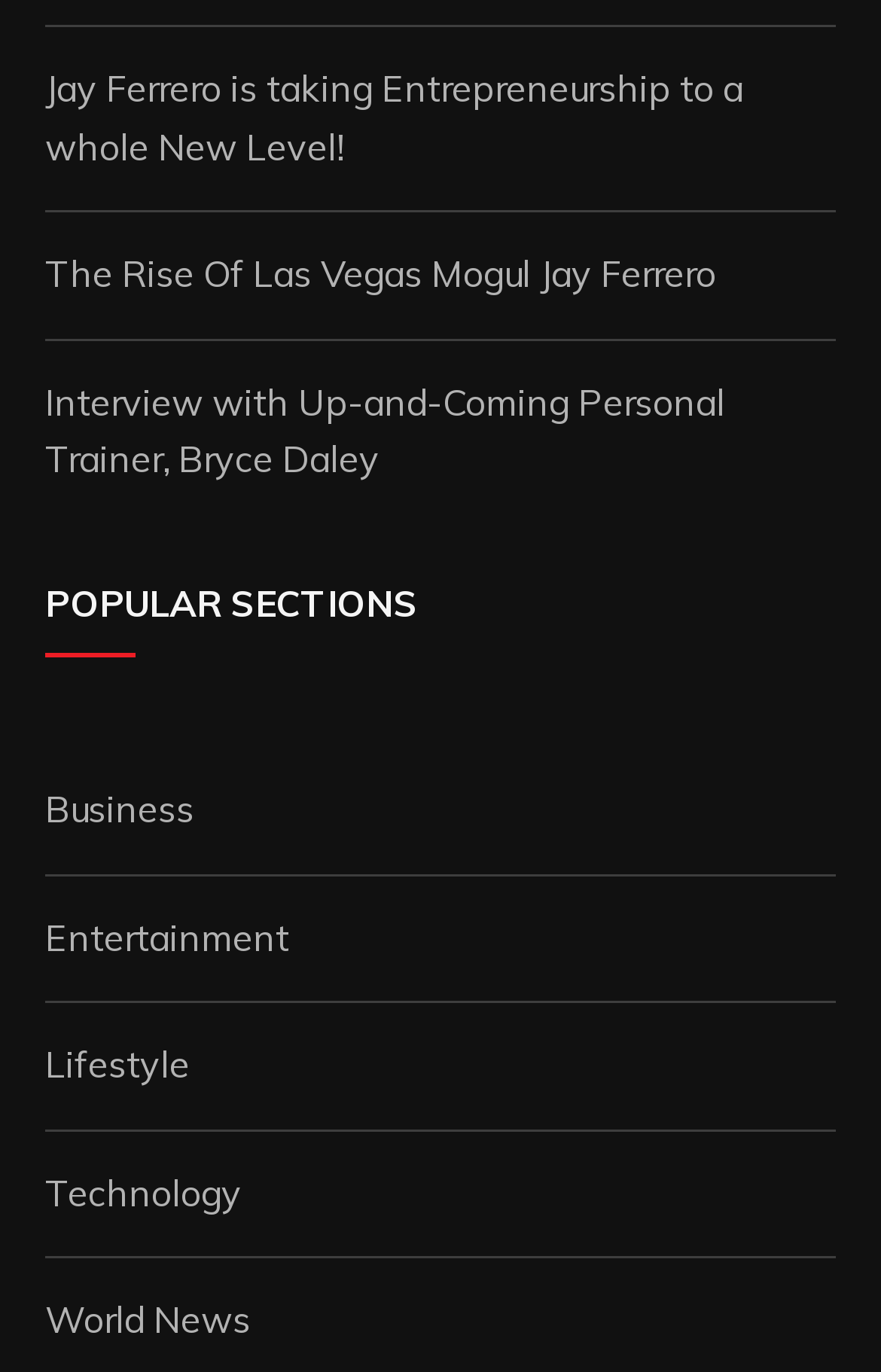What is the purpose of the 'POPULAR SECTIONS' section?
Respond to the question with a single word or phrase according to the image.

To categorize articles